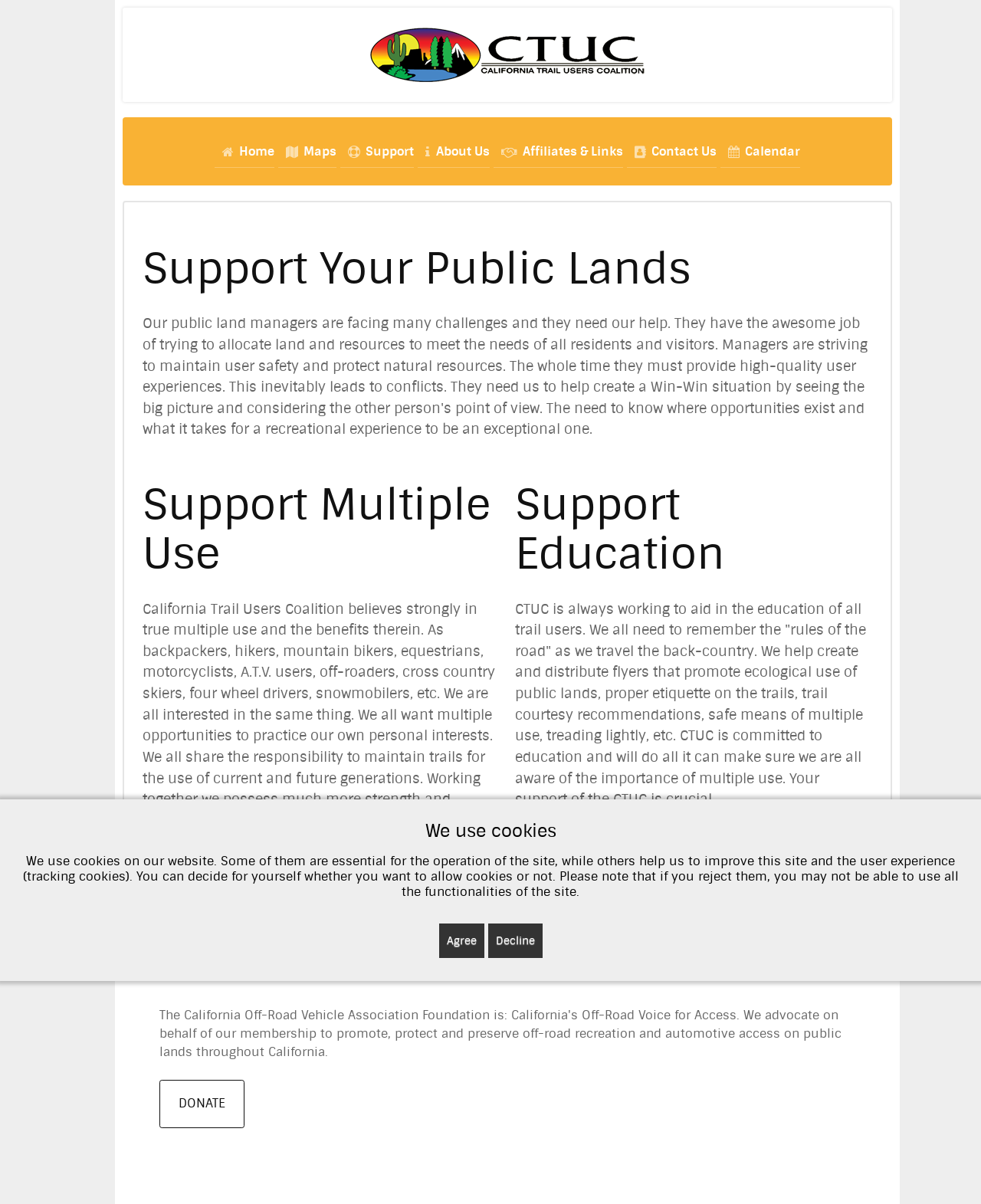Using the description "Support Multiple Use", locate and provide the bounding box of the UI element.

[0.145, 0.396, 0.5, 0.484]